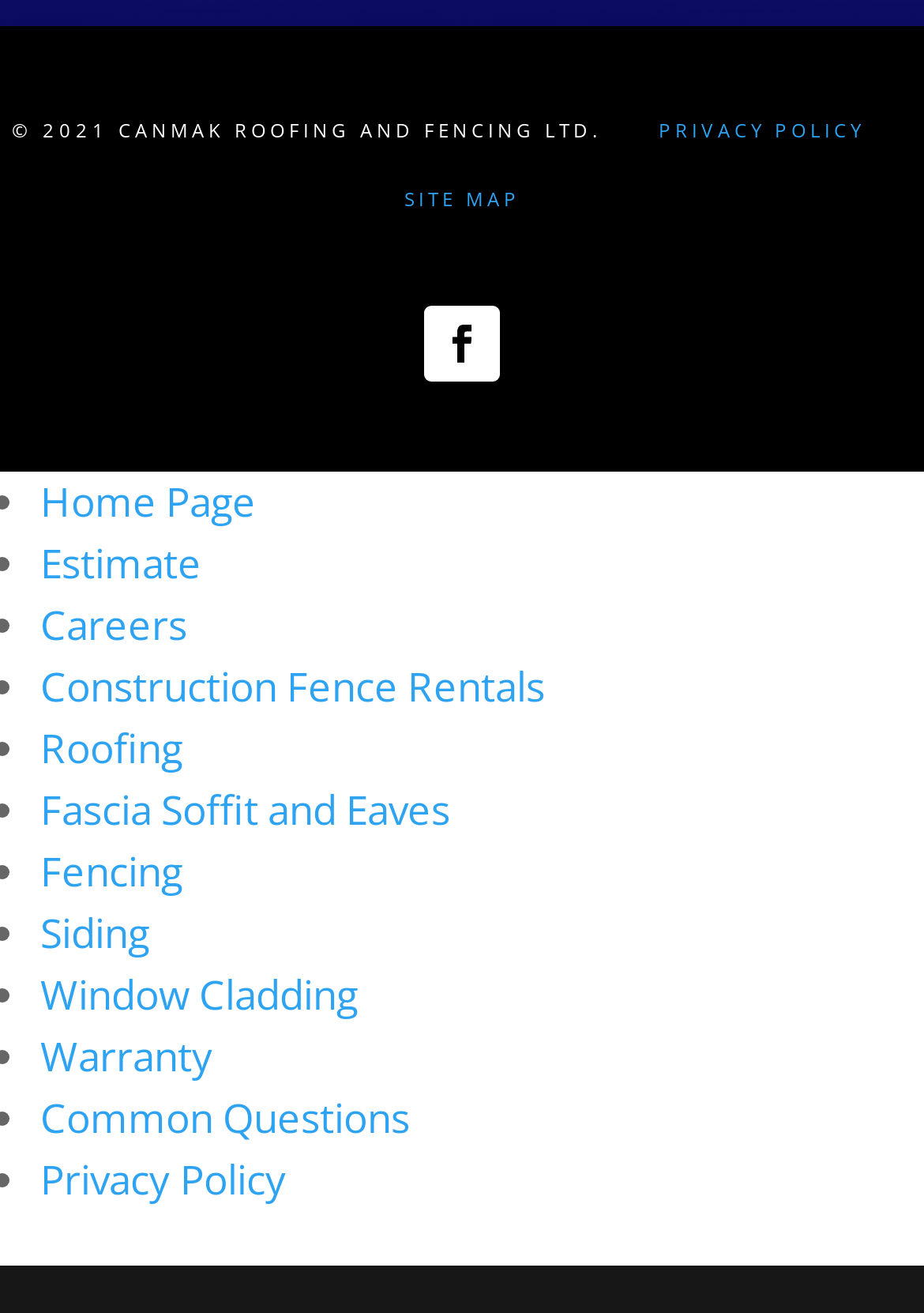Carefully examine the image and provide an in-depth answer to the question: Is the 'SITE MAP' link located above or below the 'PRIVACY POLICY' link?

I compared the y1 and y2 coordinates of the 'SITE MAP' and 'PRIVACY POLICY' link elements and found that the 'SITE MAP' link has a smaller y1 value, indicating it is located above the 'PRIVACY POLICY' link.